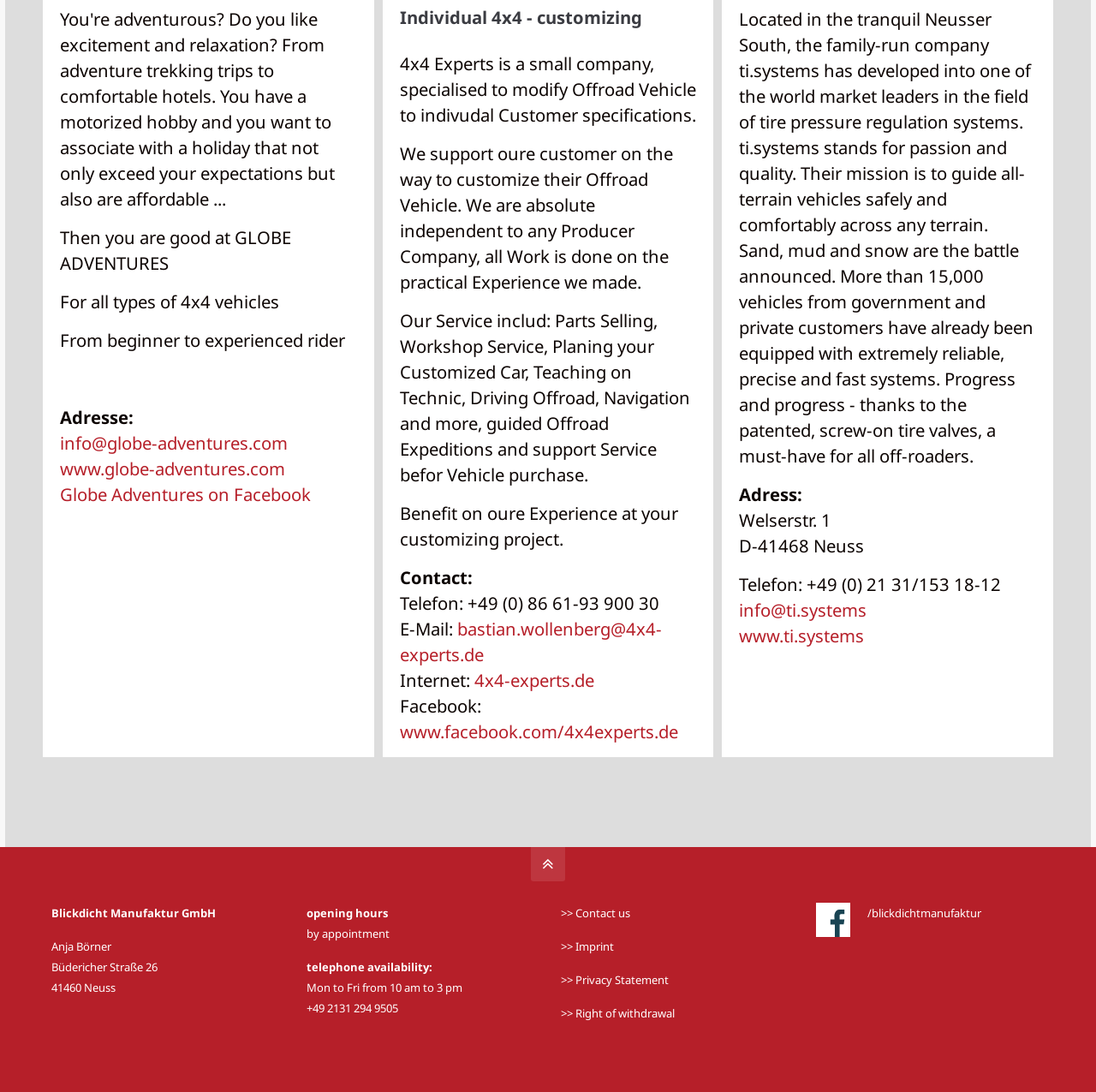Determine the bounding box coordinates for the clickable element to execute this instruction: "Click on the link to contact Globe Adventures". Provide the coordinates as four float numbers between 0 and 1, i.e., [left, top, right, bottom].

[0.055, 0.395, 0.262, 0.417]